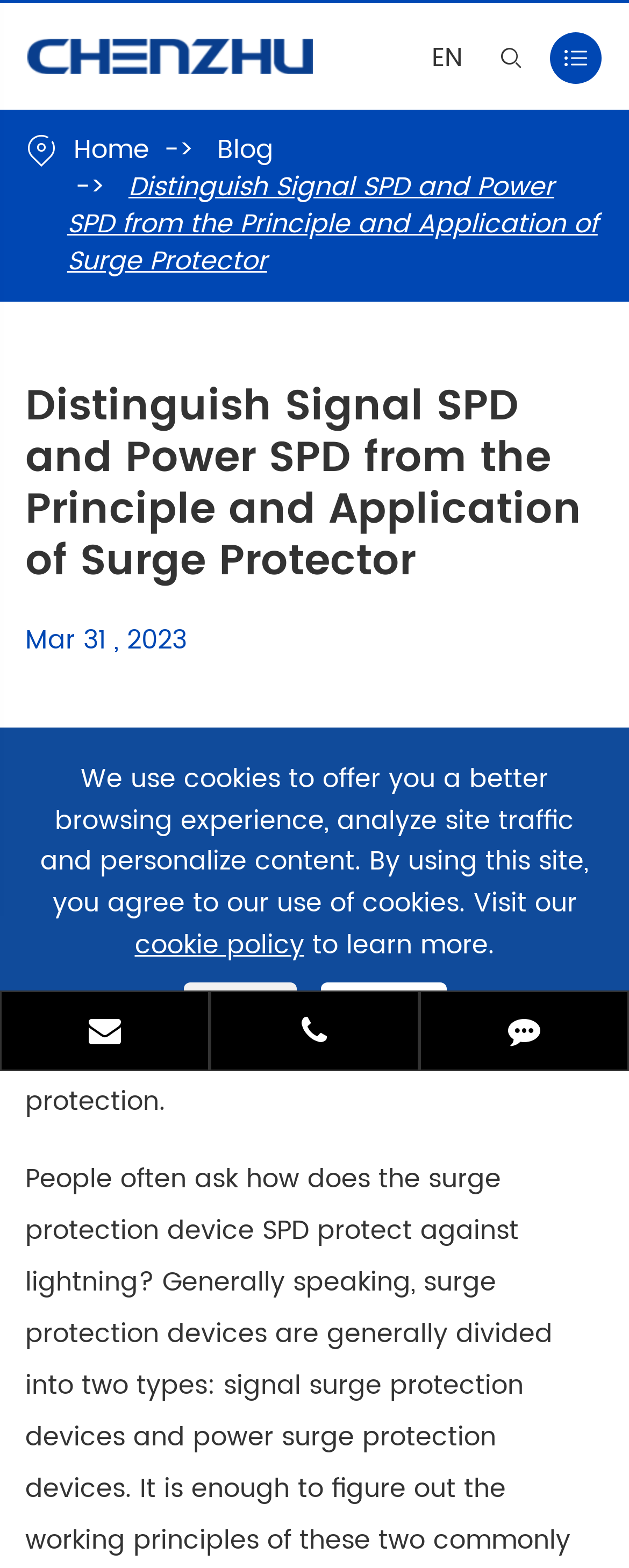What is the date of the article?
Using the image, provide a detailed and thorough answer to the question.

I found the date of the article by looking at the text below the main heading, which says 'Mar 31, 2023'.